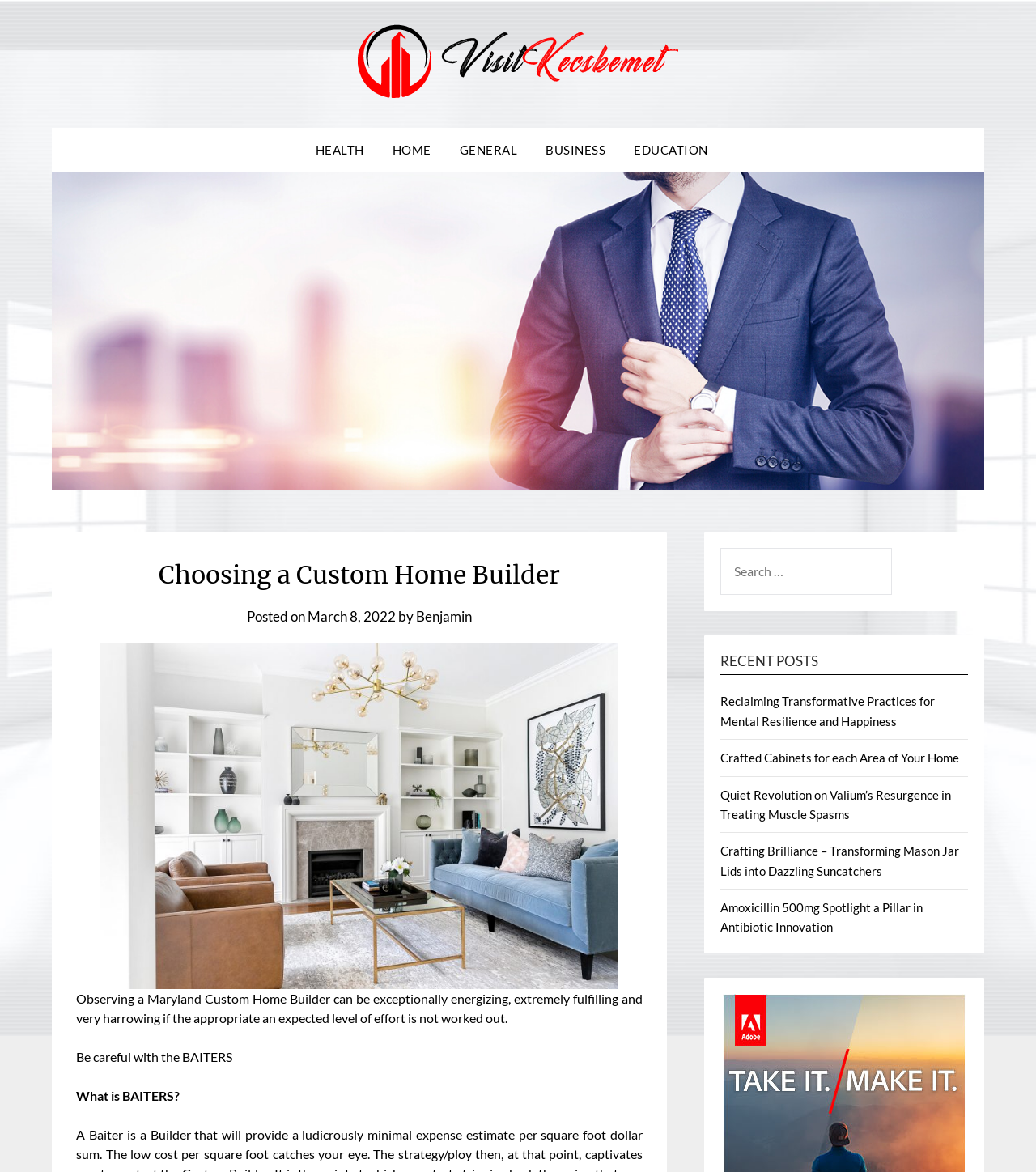Using the information in the image, could you please answer the following question in detail:
What is the category of the blog post?

I determined the answer by looking at the navigation links at the top of the webpage, which include 'HEALTH', 'HOME', 'GENERAL', 'BUSINESS', and 'EDUCATION'. The blog post's content is related to home building, so it falls under the 'HOME' category.